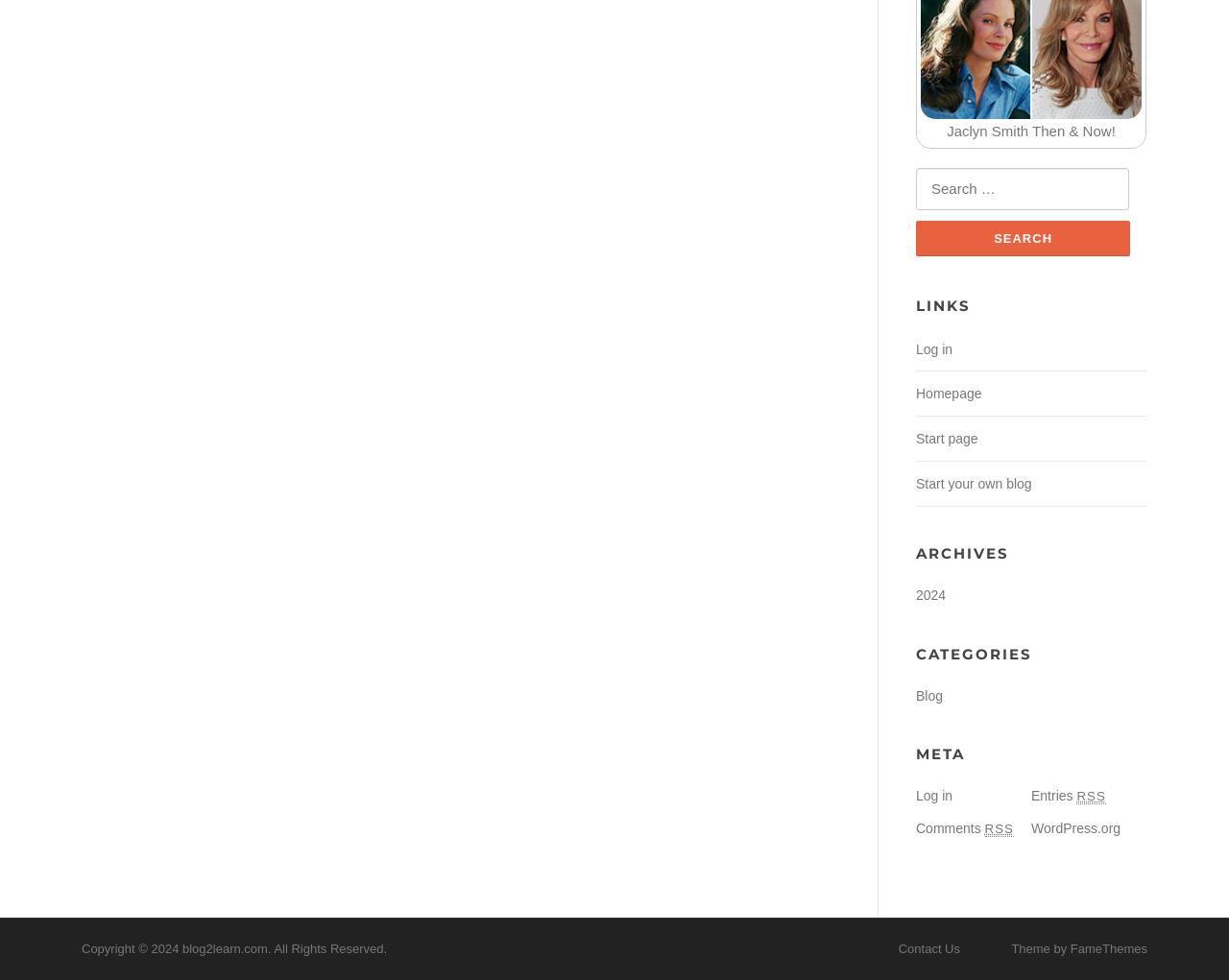Locate the bounding box coordinates of the element you need to click to accomplish the task described by this instruction: "Visit the homepage".

[0.745, 0.394, 0.799, 0.41]